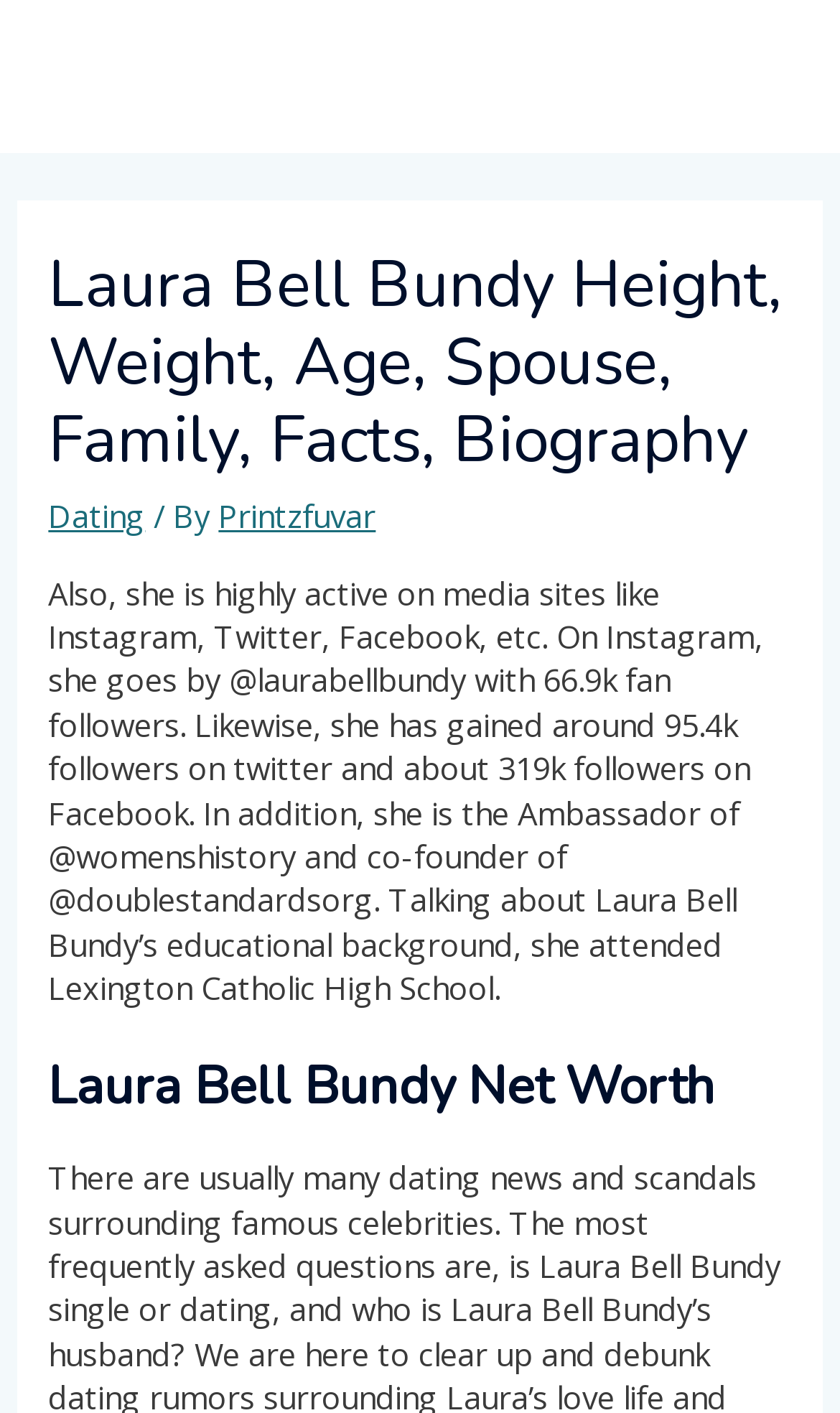Find the UI element described as: "Main Menu" and predict its bounding box coordinates. Ensure the coordinates are four float numbers between 0 and 1, [left, top, right, bottom].

[0.841, 0.022, 0.949, 0.086]